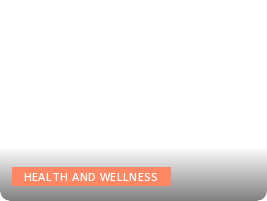What is the overall aesthetic of the design?
Please use the image to provide a one-word or short phrase answer.

Warm and accessible